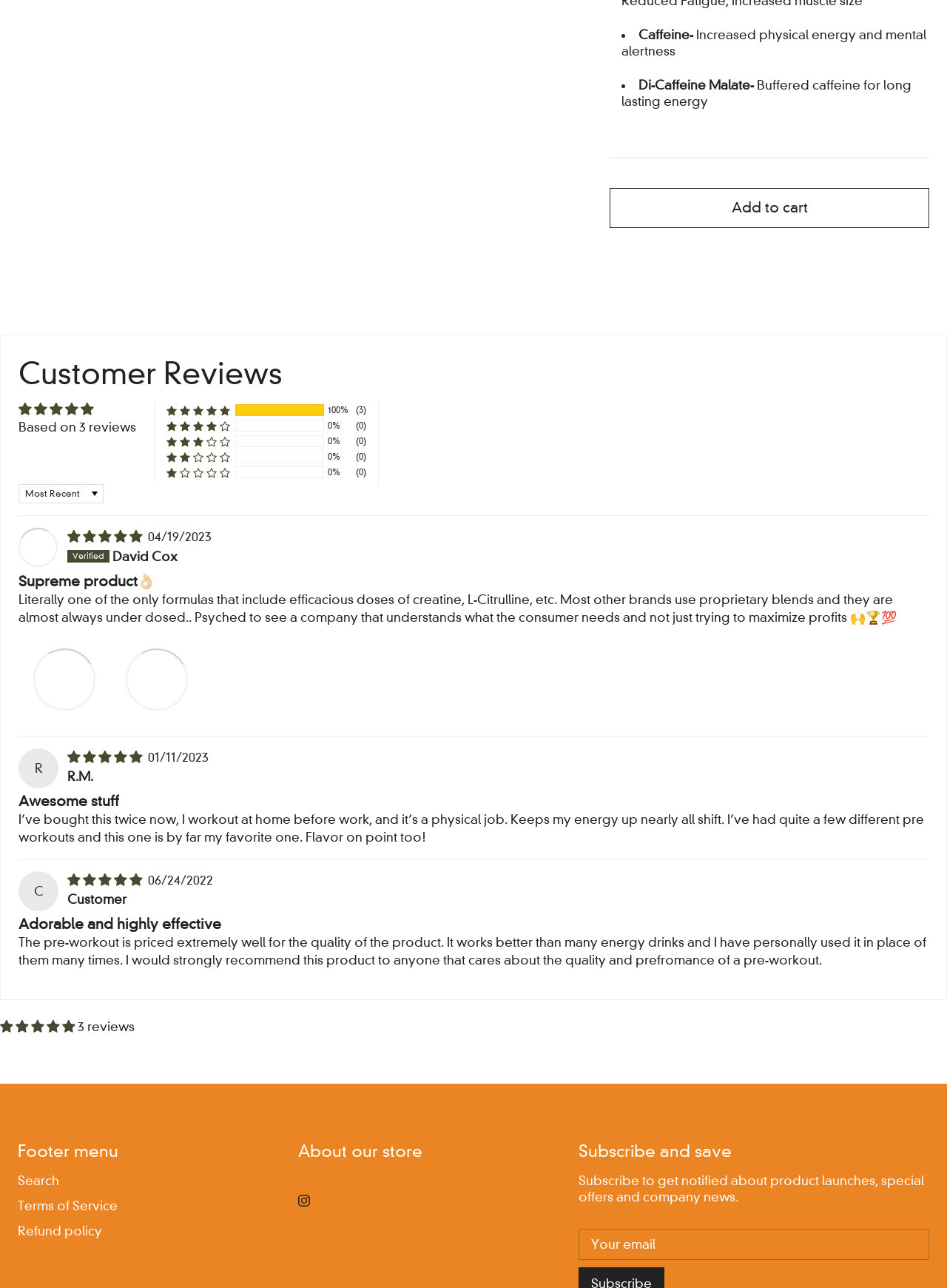What is the function of the 'Add to cart' button?
Ensure your answer is thorough and detailed.

The 'Add to cart' button with bounding box coordinates [0.644, 0.146, 0.981, 0.177] is used to add the product to the cart, allowing users to purchase it.